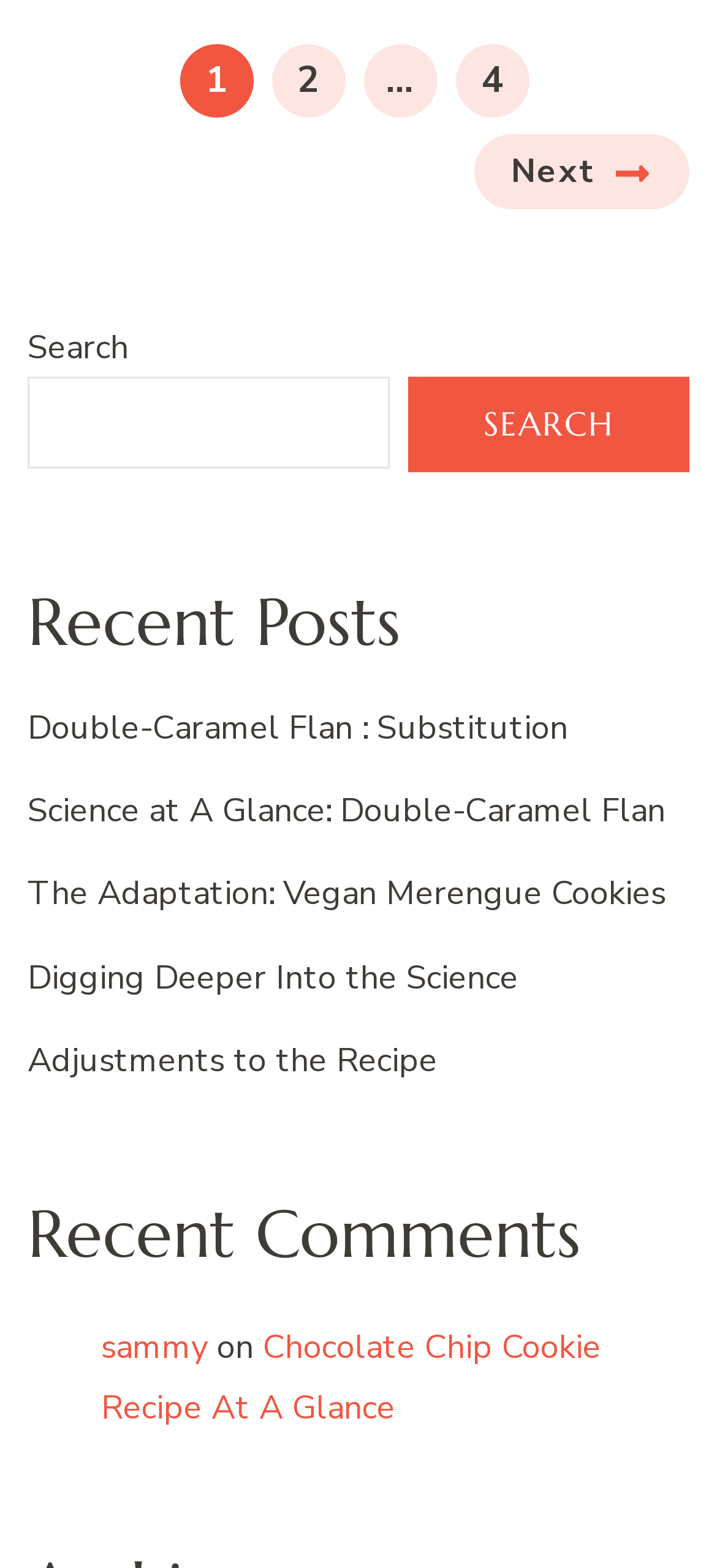Using the element description parent_node: Email * aria-describedby="email-notes" name="email", predict the bounding box coordinates for the UI element. Provide the coordinates in (top-left x, top-left y, bottom-right x, bottom-right y) format with values ranging from 0 to 1.

None